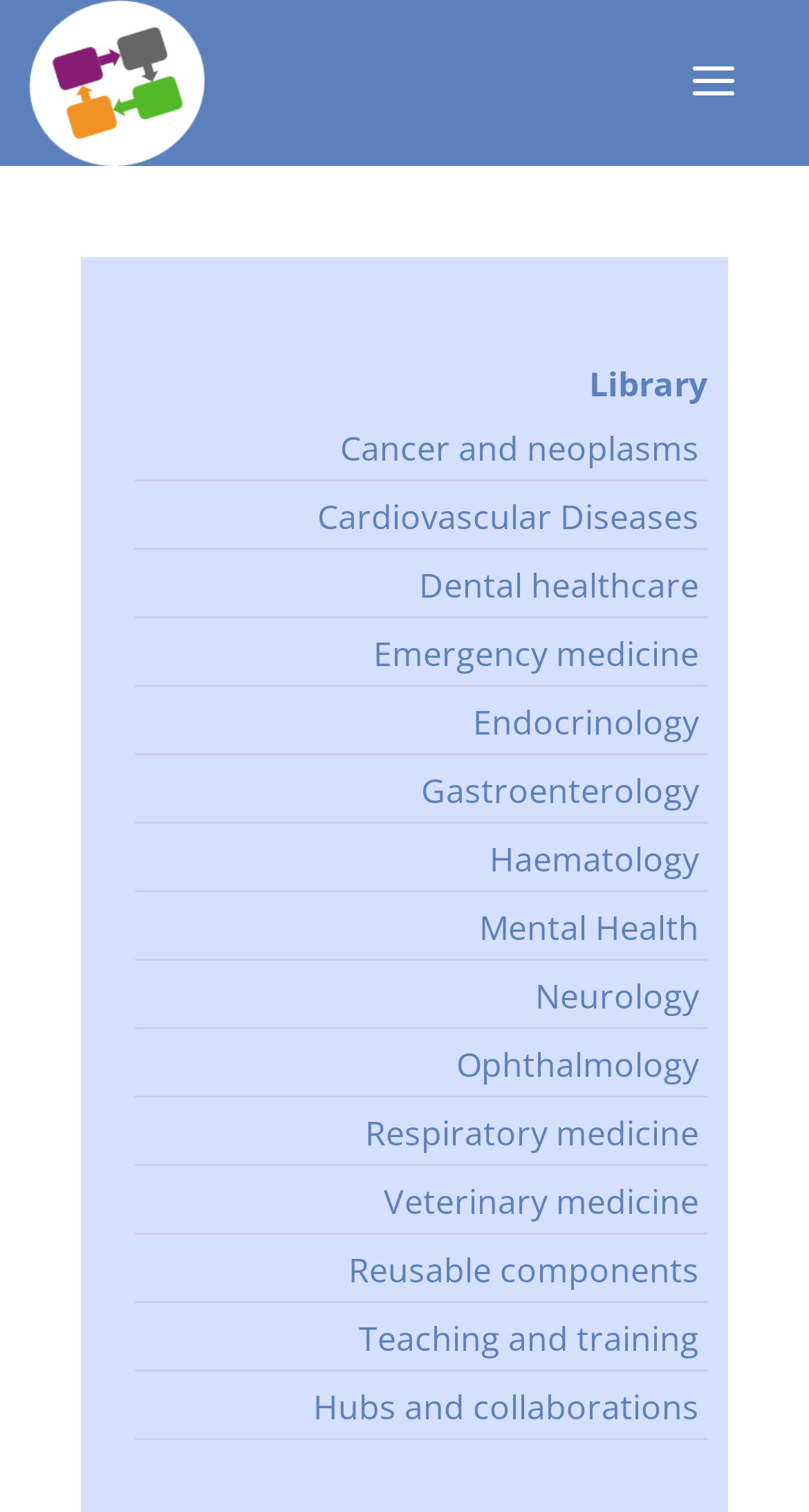Please provide the bounding box coordinates in the format (top-left x, top-left y, bottom-right x, bottom-right y). Remember, all values are floating point numbers between 0 and 1. What is the bounding box coordinate of the region described as: Cancer and neoplasms

[0.421, 0.282, 0.864, 0.312]